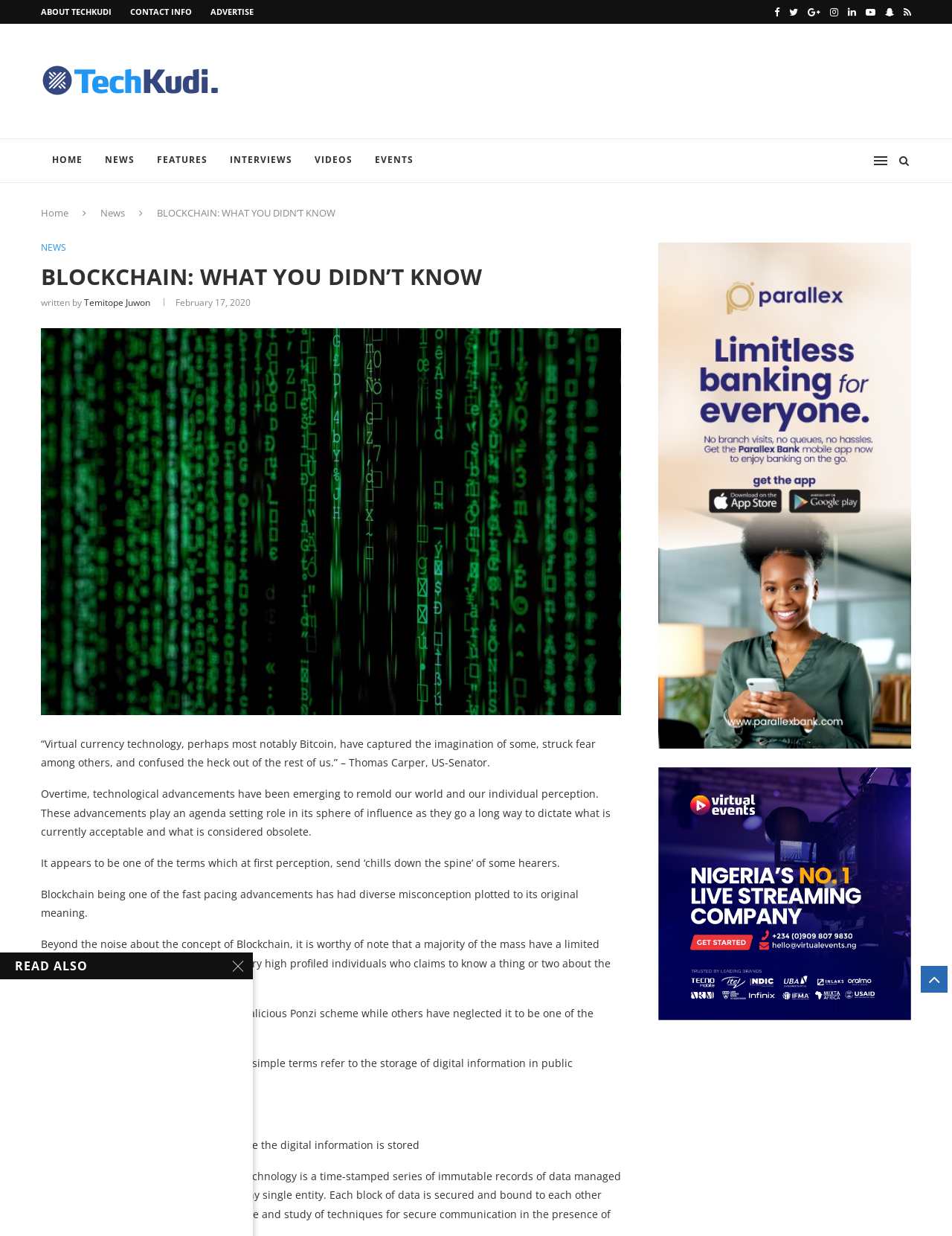What is the name of the financial technology news platform?
Based on the screenshot, respond with a single word or phrase.

TechKudi